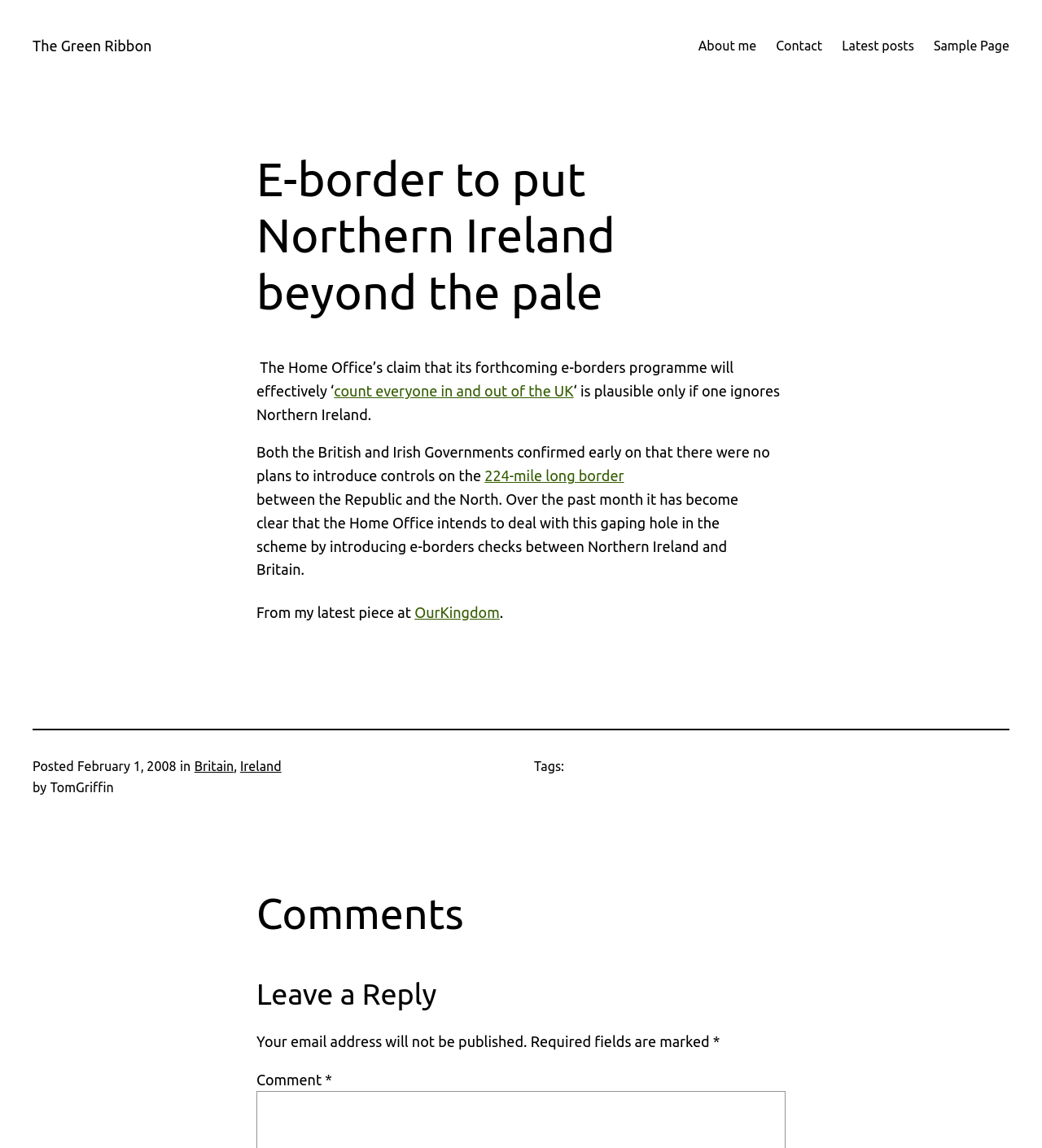Please identify the bounding box coordinates of the element that needs to be clicked to execute the following command: "Click on the link to read about the author". Provide the bounding box using four float numbers between 0 and 1, formatted as [left, top, right, bottom].

[0.67, 0.031, 0.726, 0.049]